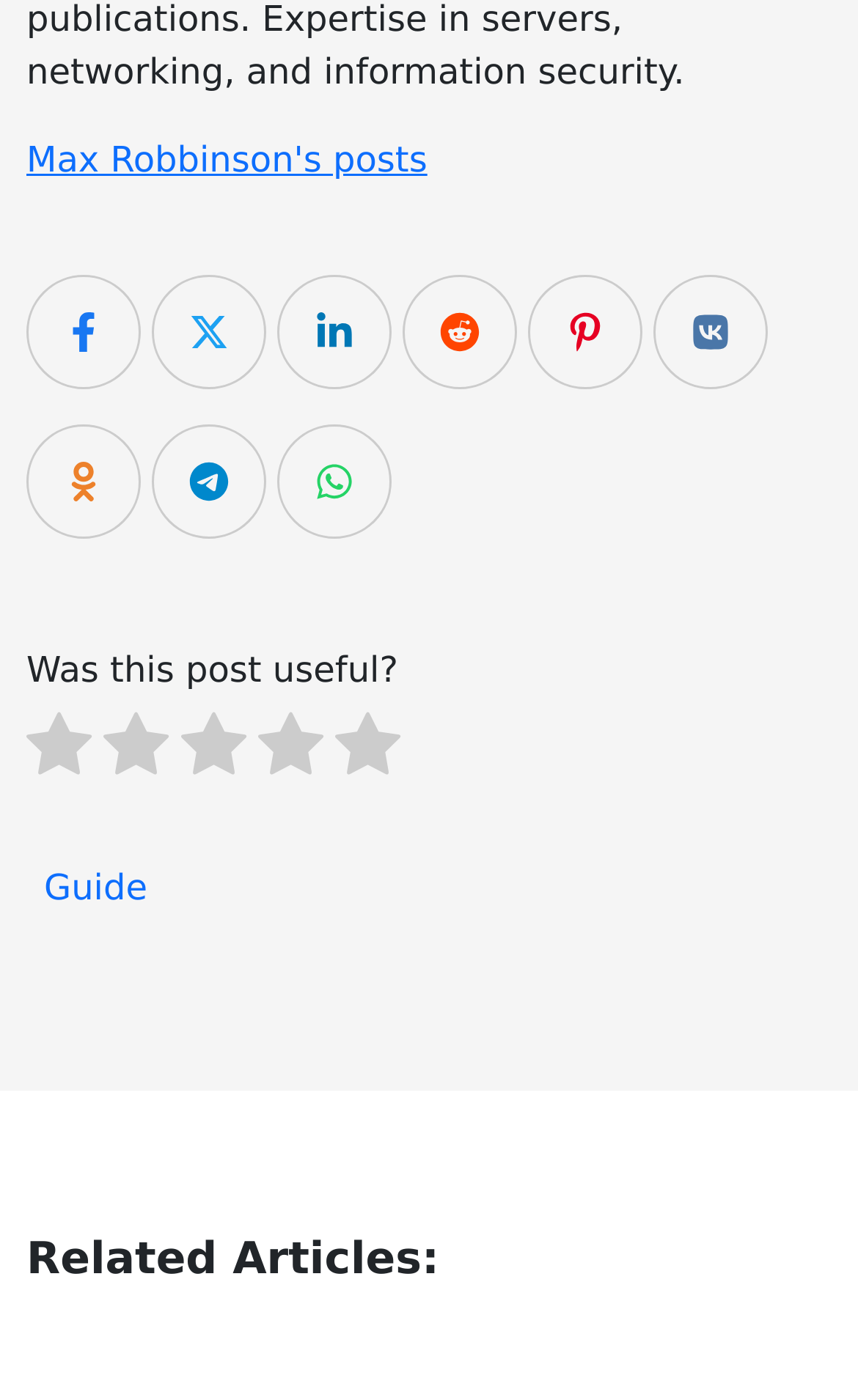Refer to the image and provide an in-depth answer to the question:
What is the name of the author mentioned on the webpage?

The link 'Max Robbinson's posts' suggests that Max Robbinson is the author of the posts on this webpage.